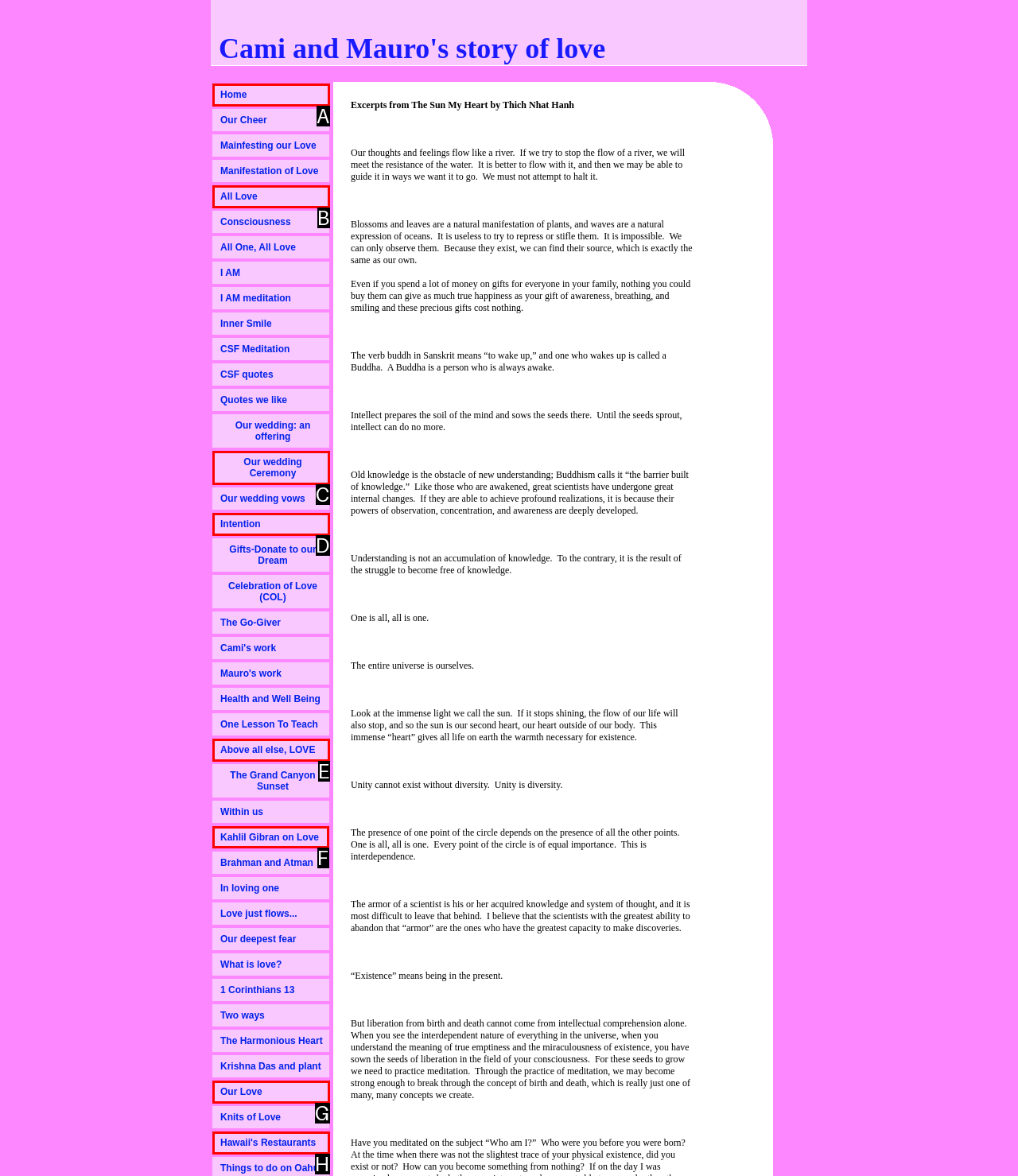Which lettered option should be clicked to achieve the task: Read 'Kahlil Gibran on Love'? Choose from the given choices.

F